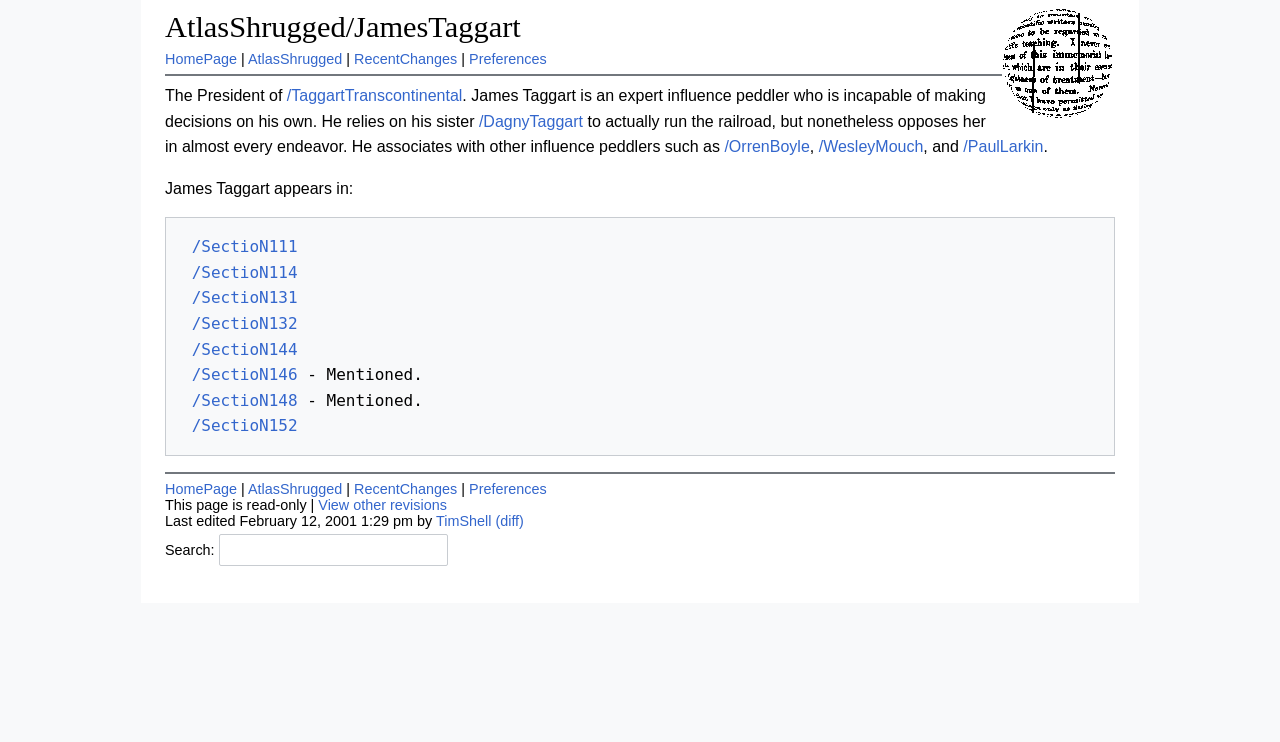Locate the bounding box coordinates of the element you need to click to accomplish the task described by this instruction: "view RecentChanges".

[0.277, 0.068, 0.357, 0.09]